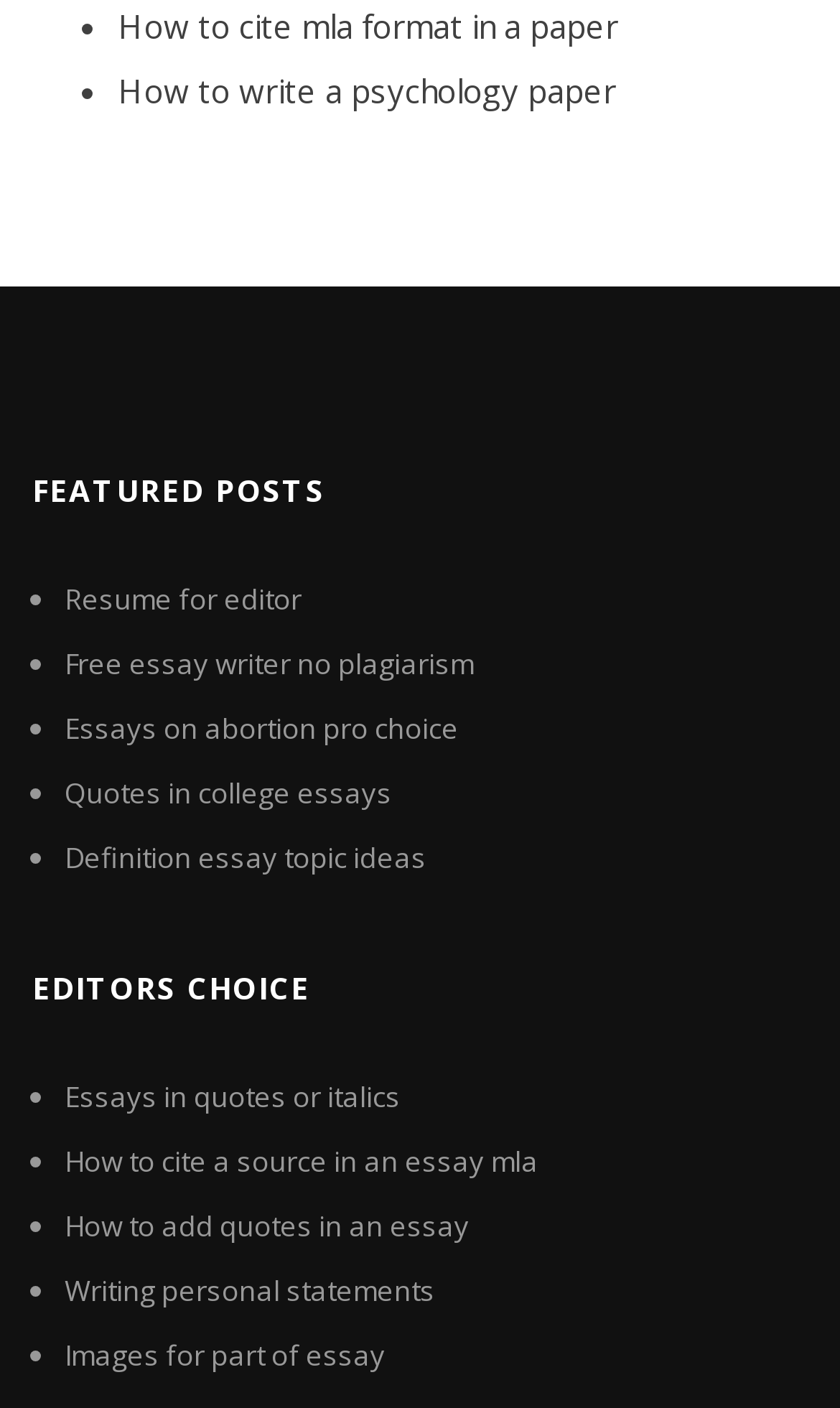Please pinpoint the bounding box coordinates for the region I should click to adhere to this instruction: "Check out essays on abortion pro choice".

[0.077, 0.503, 0.546, 0.531]